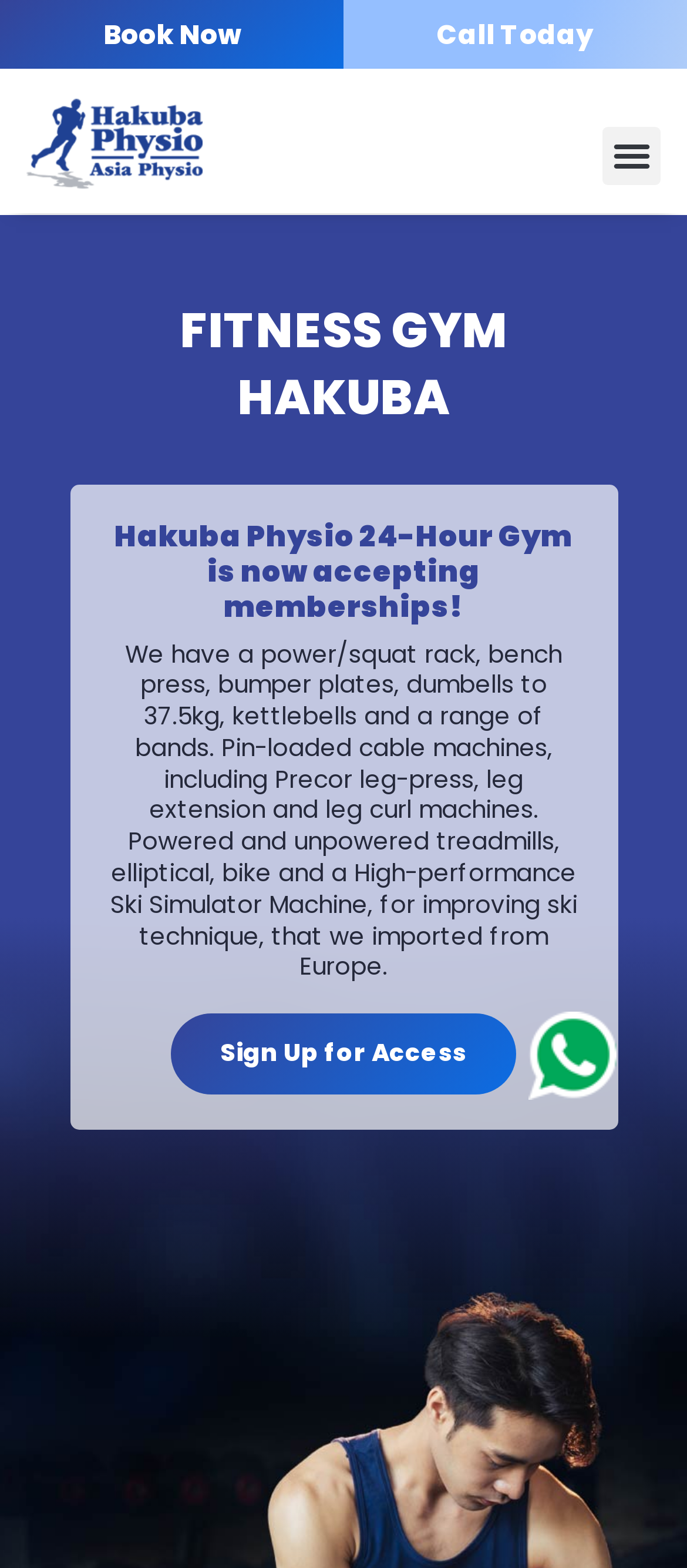Determine the bounding box coordinates in the format (top-left x, top-left y, bottom-right x, bottom-right y). Ensure all values are floating point numbers between 0 and 1. Identify the bounding box of the UI element described by: Menu

[0.877, 0.081, 0.962, 0.118]